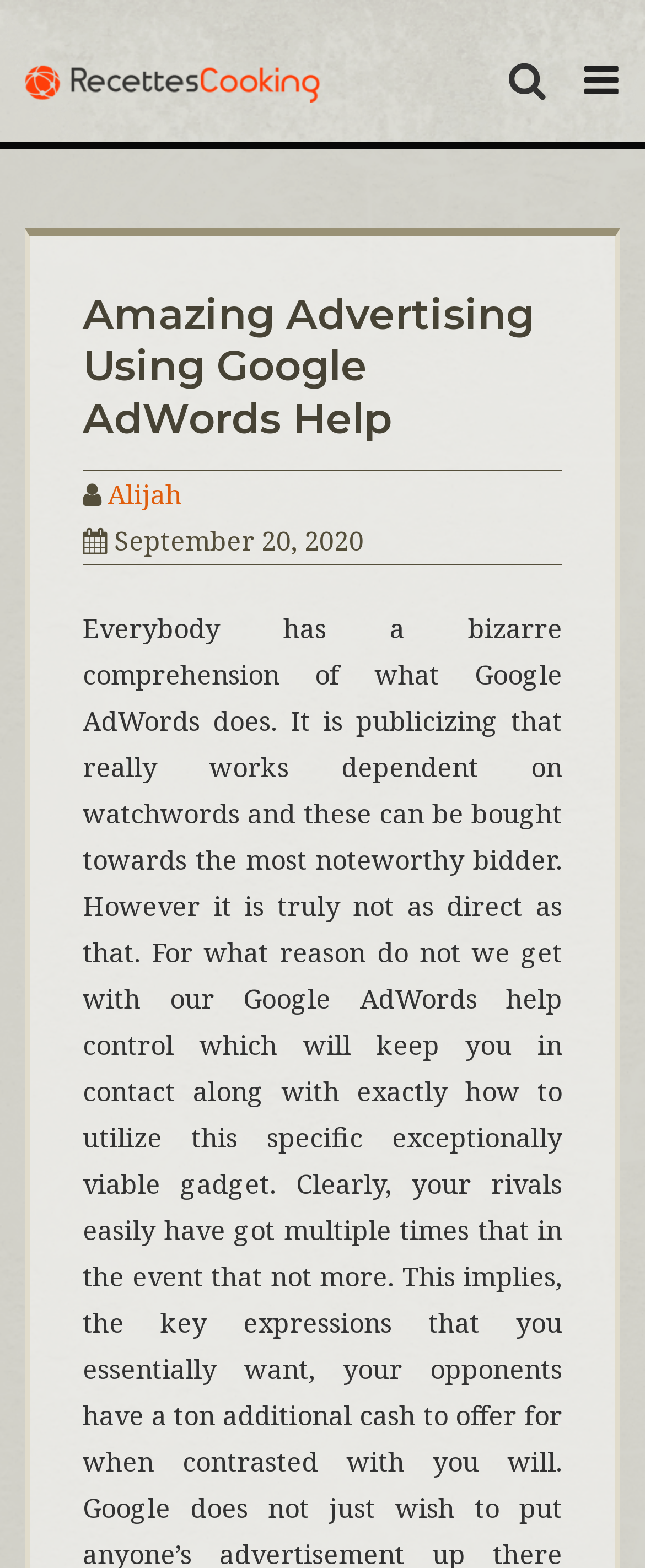Locate and provide the bounding box coordinates for the HTML element that matches this description: "Alijah".

[0.167, 0.303, 0.282, 0.327]